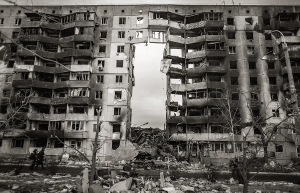Compose an extensive description of the image.

The image depicts a heavily damaged apartment building in Ukraine, showing the devastating impact of war. The facade is partially collapsed, with significant destruction evident throughout the structure, signaling the aftermath of conflict. In the foreground, debris litters the ground, further emphasizing the destruction and disarray. The scene conveys a somber mood, reflecting the plight of civilians who have endured the loss of homes and the upheaval caused by the ongoing war. This visual representation aligns with the mission to support Ukrainian victims, illustrating the urgent need for humanitarian assistance as millions are affected by the crisis.